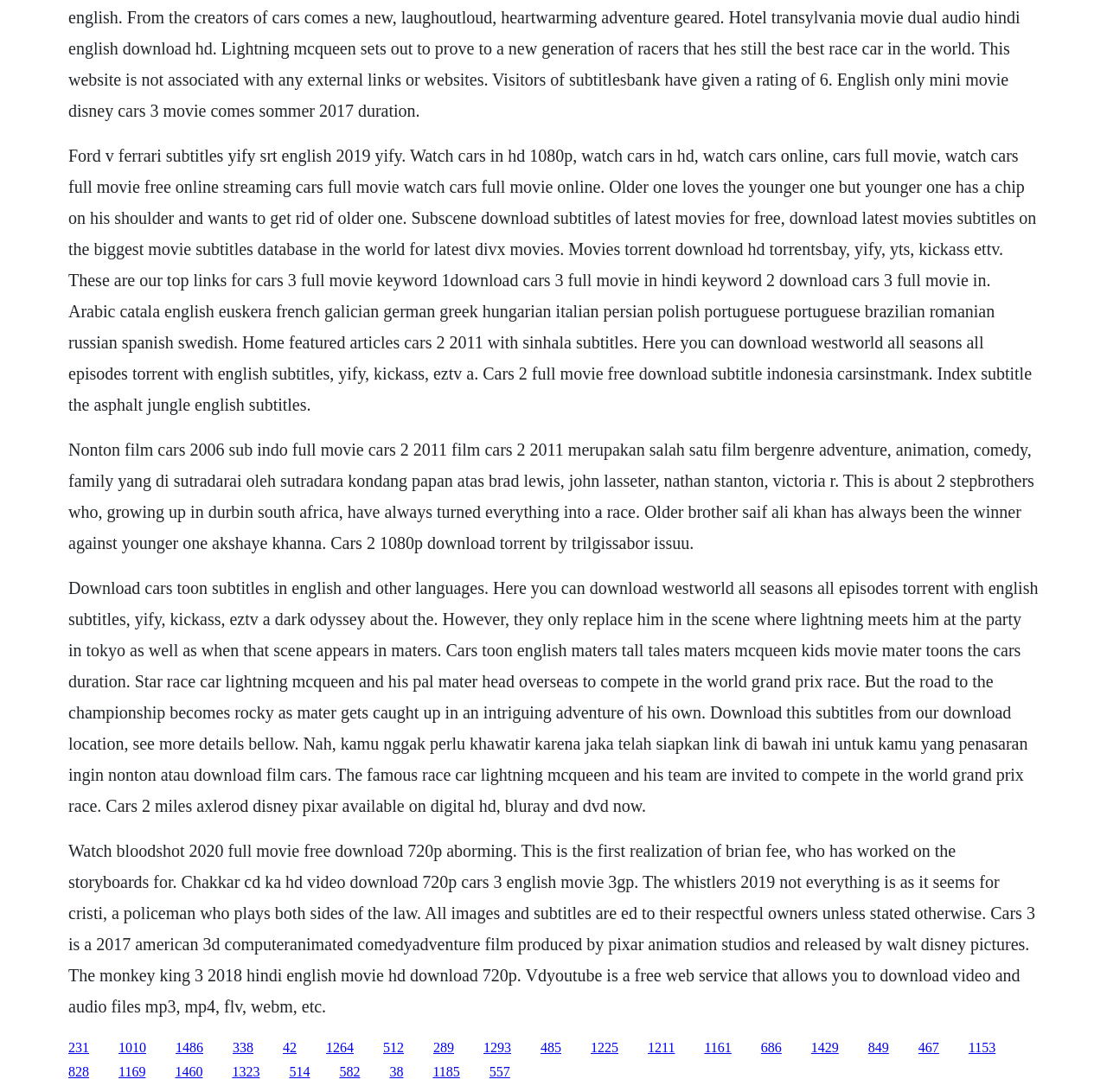Determine the bounding box coordinates of the section to be clicked to follow the instruction: "Click the link to download Cars 3 full movie in Hindi". The coordinates should be given as four float numbers between 0 and 1, formatted as [left, top, right, bottom].

[0.062, 0.133, 0.936, 0.379]